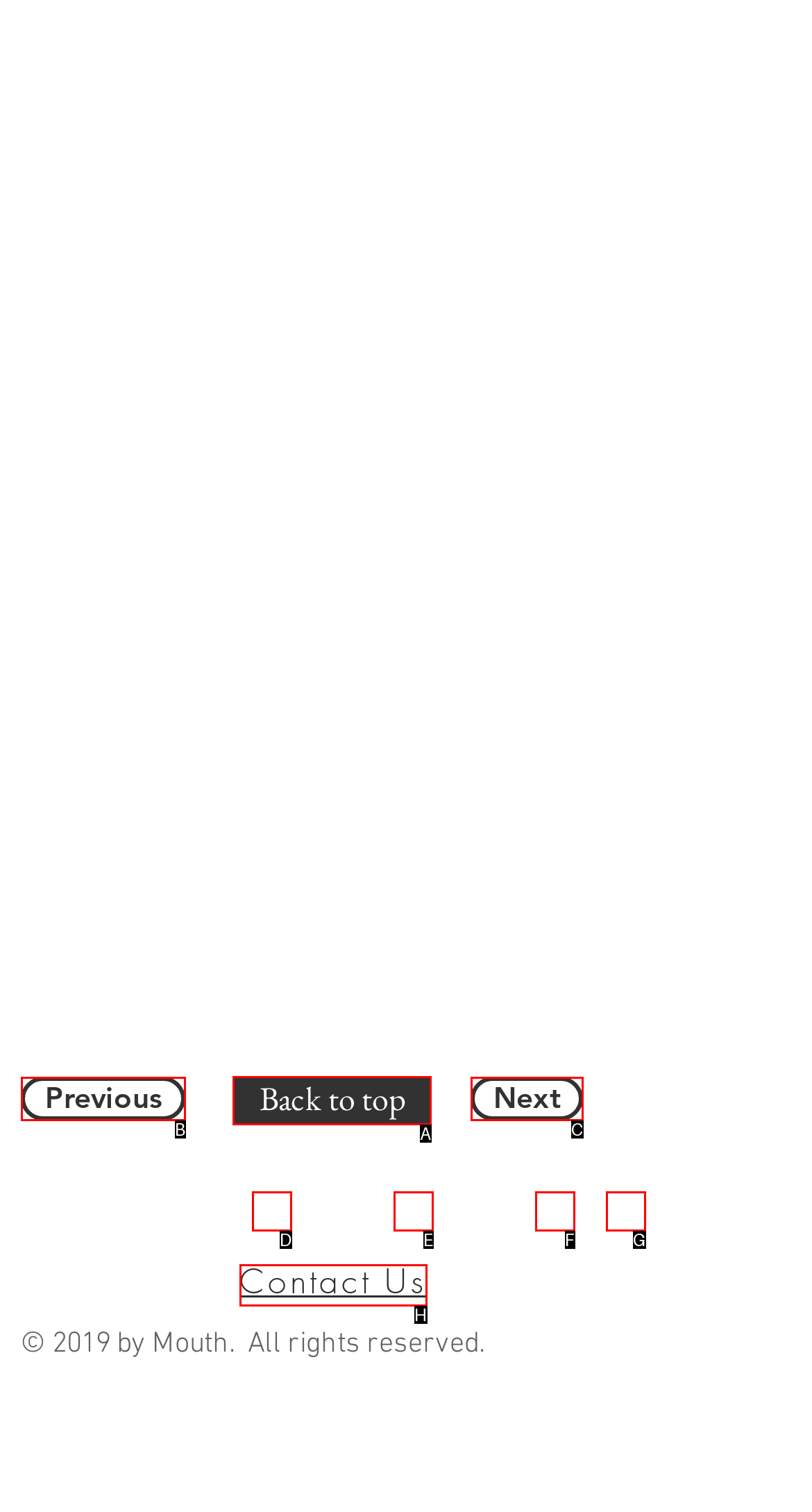Identify the HTML element to click to execute this task: scroll to top Respond with the letter corresponding to the proper option.

A